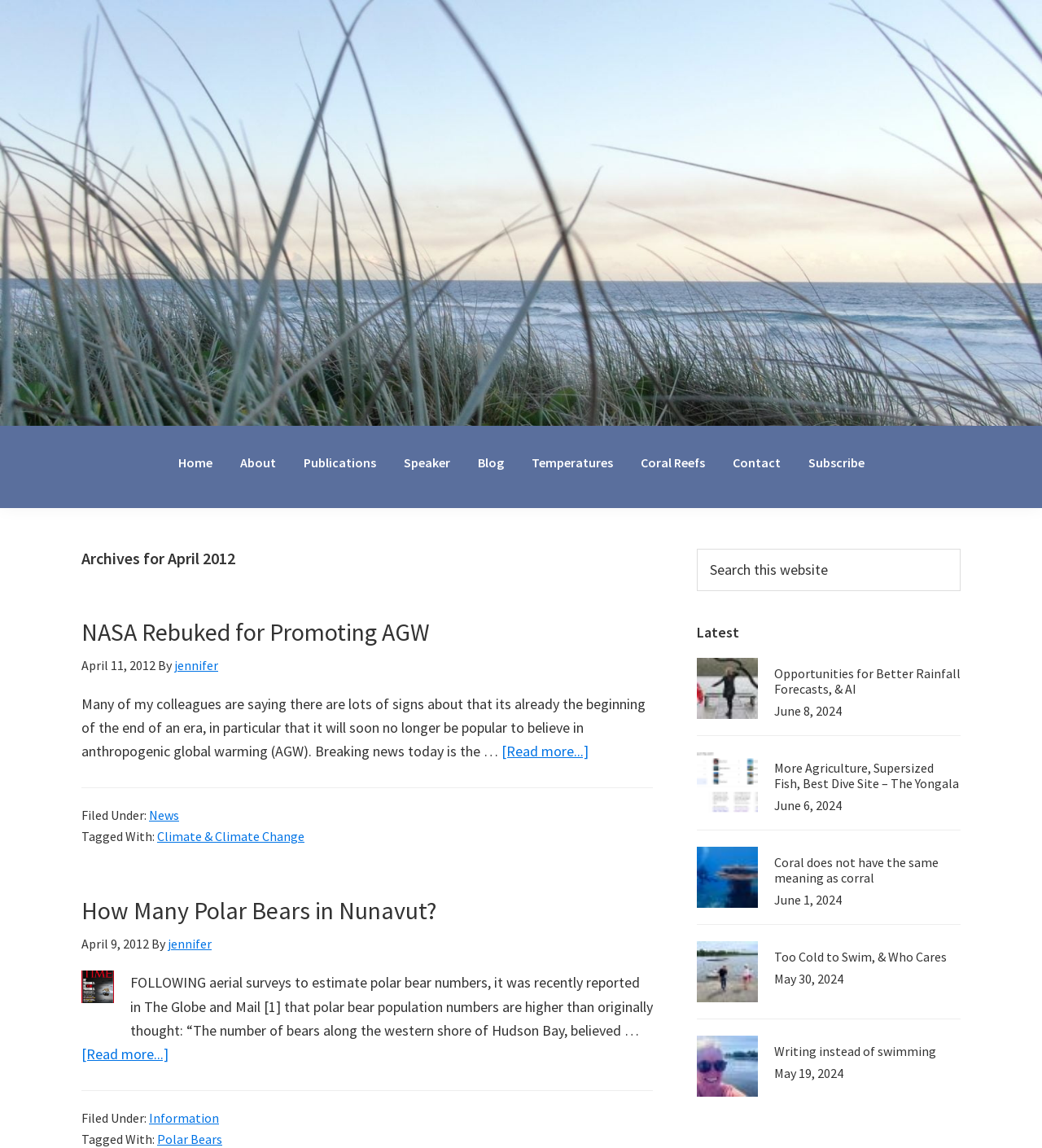Explain in detail what is displayed on the webpage.

This webpage is a blog archive page for April 2012. At the top, there are four "skip to" links, allowing users to navigate to primary navigation, main content, primary sidebar, or footer. Below these links, there is a header section with a link to "Jennifer Marohasy" and an image with the same name.

The main navigation menu is located below the header section, with links to "Home", "About", "Publications", "Speaker", "Blog", "Temperatures", "Coral Reefs", "Contact", and "Subscribe".

The main content area is divided into two sections. The left section contains a series of articles, each with a heading, a link to the article, a time stamp, and a brief summary. The articles are listed in reverse chronological order, with the most recent one at the top. The first article is titled "NASA Rebuked for Promoting AGW", followed by "How Many Polar Bears in Nunavut?" and several others.

The right section is the primary sidebar, which contains a search box, a "Latest" section with three article summaries, and a few other articles listed below.

At the bottom of the page, there is a footer section with links to categories and tags related to the articles on the page.